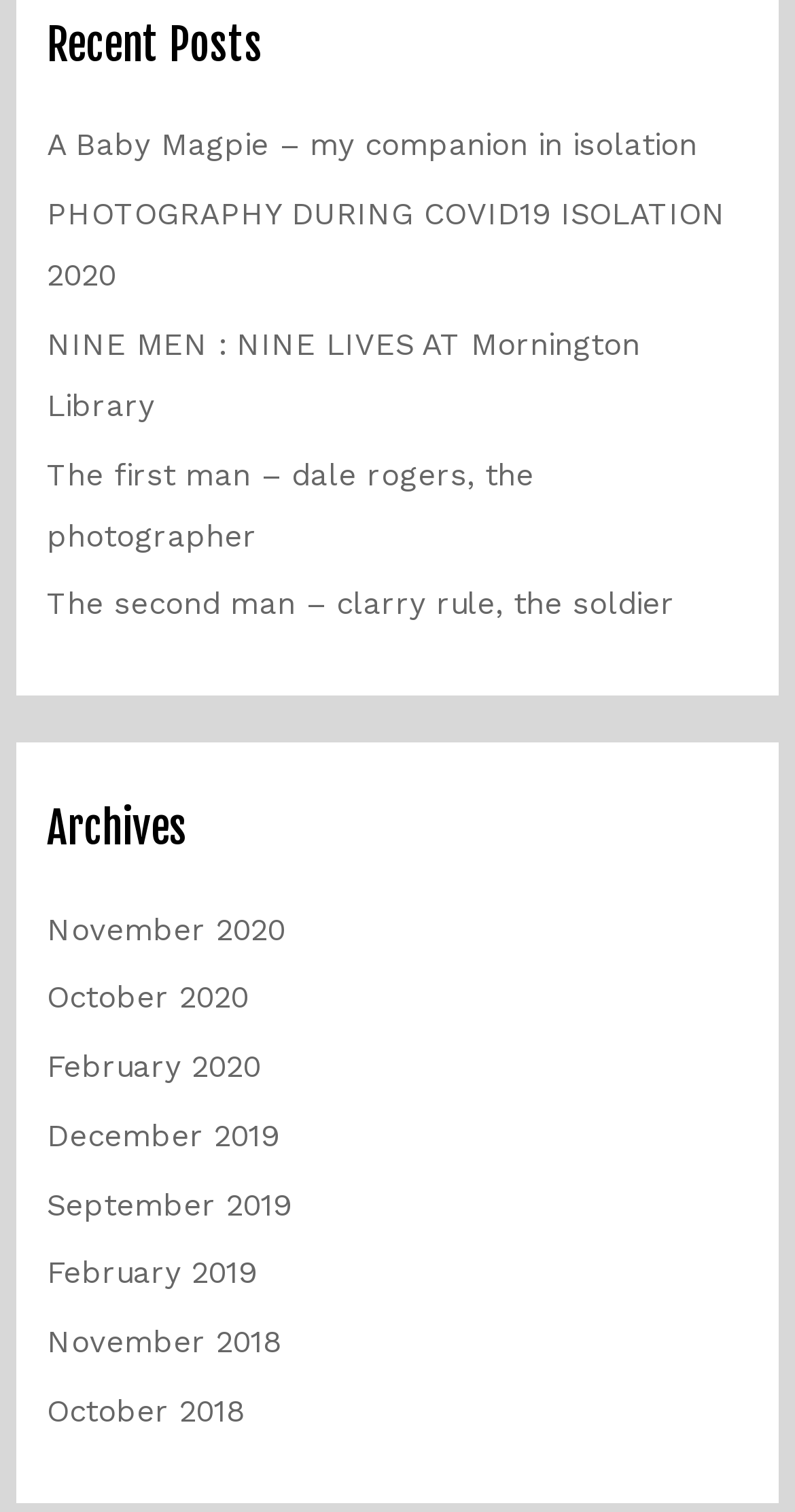Identify the bounding box coordinates of the region I need to click to complete this instruction: "read 'A Baby Magpie – my companion in isolation'".

[0.059, 0.084, 0.877, 0.108]